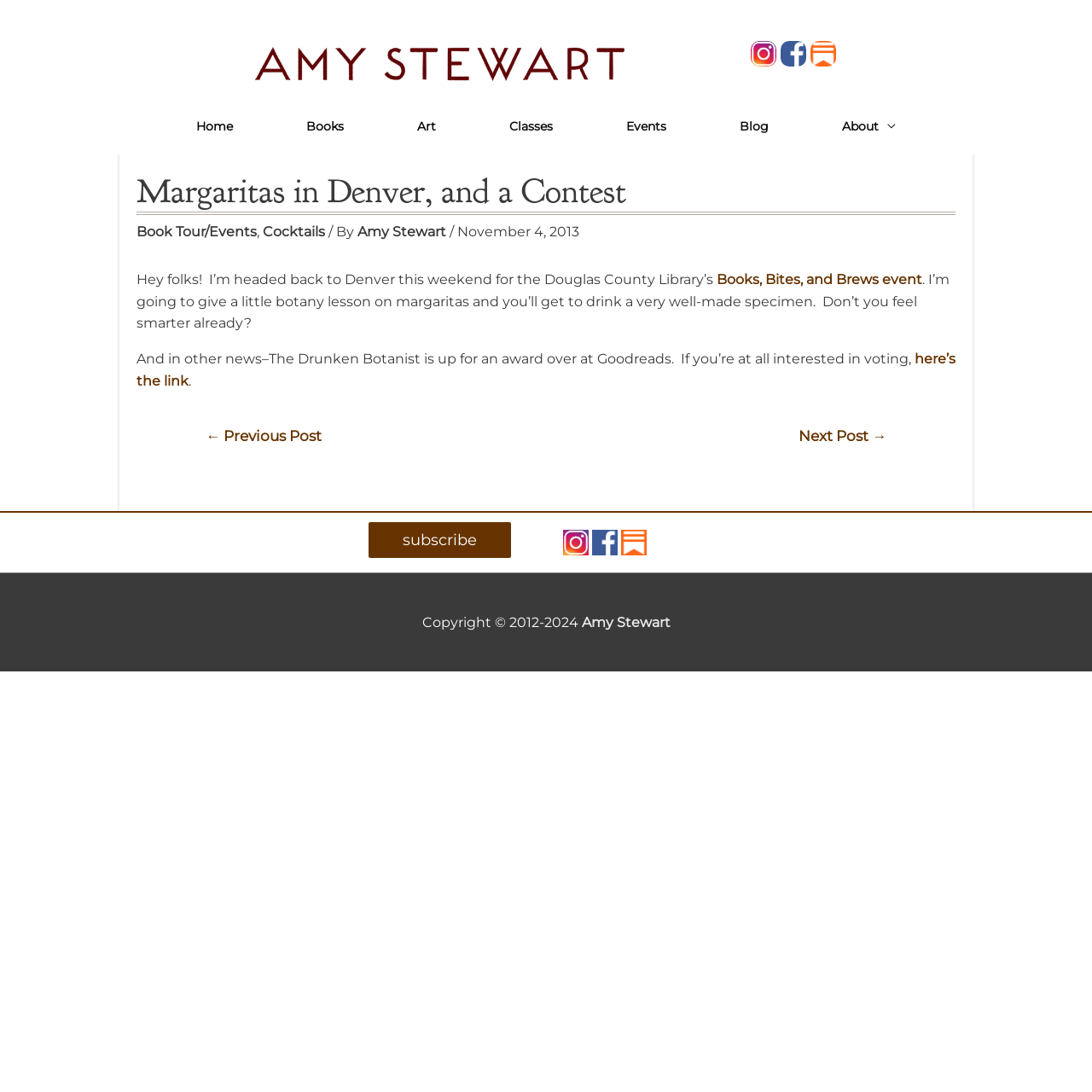Your task is to find and give the main heading text of the webpage.

Margaritas in Denver, and a Contest